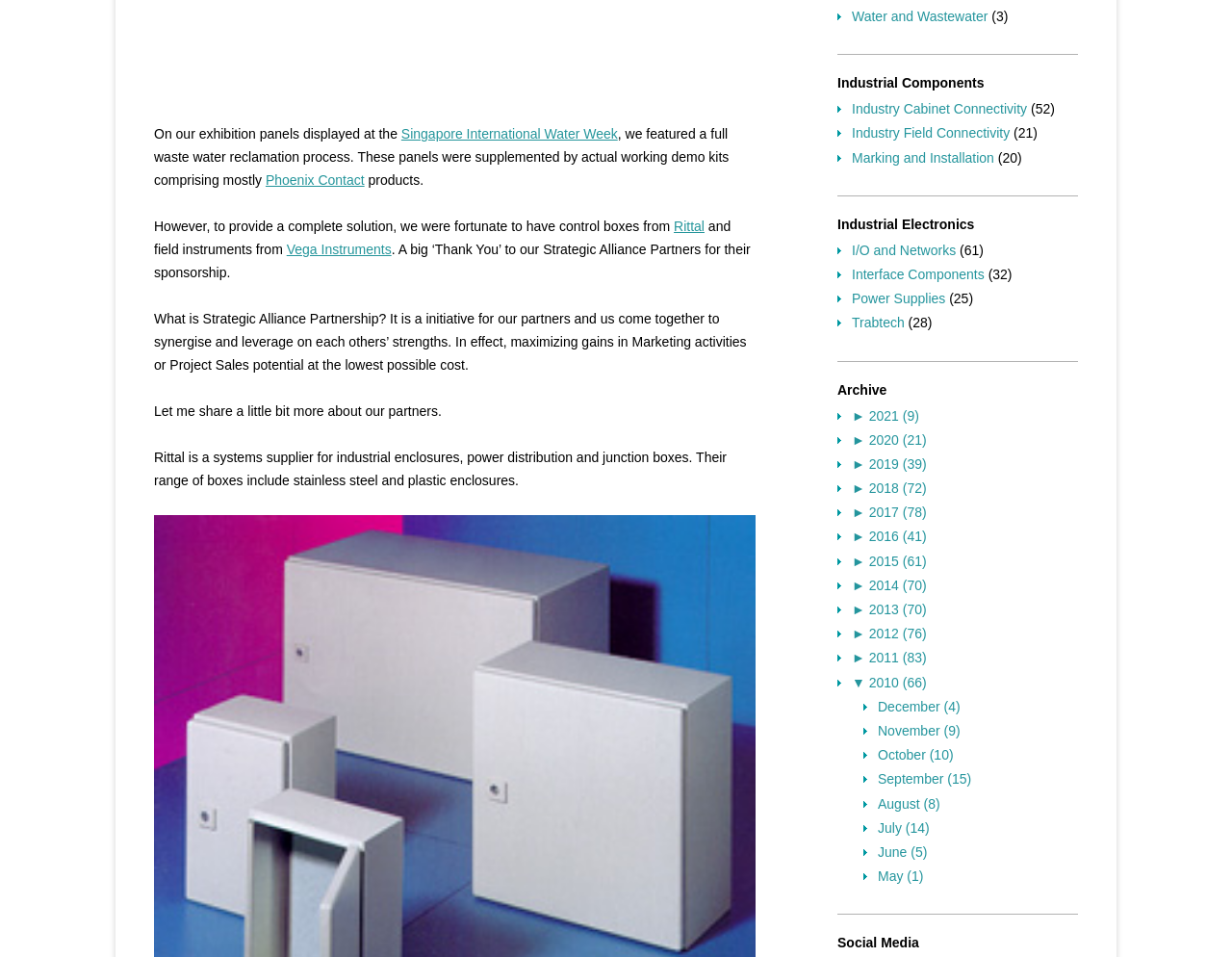Specify the bounding box coordinates of the area to click in order to follow the given instruction: "Learn more about Rittal."

[0.547, 0.229, 0.572, 0.245]